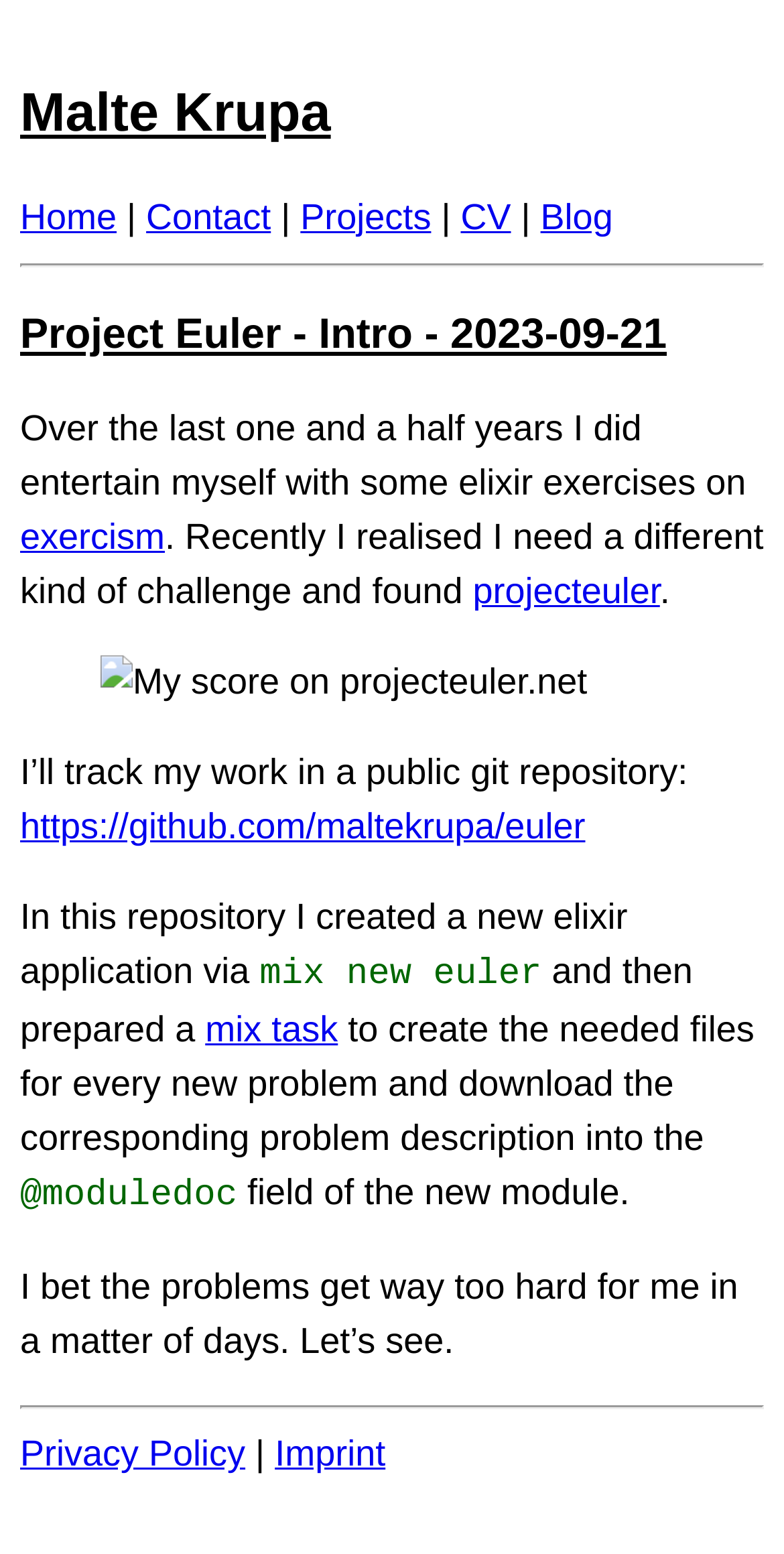Using the information in the image, give a comprehensive answer to the question: 
Where is the author tracking their work?

The author is tracking their work on Project Euler in a public git repository, specifically at 'https://github.com/maltekrupa/euler', as mentioned in the text 'I’ll track my work in a public git repository:'.